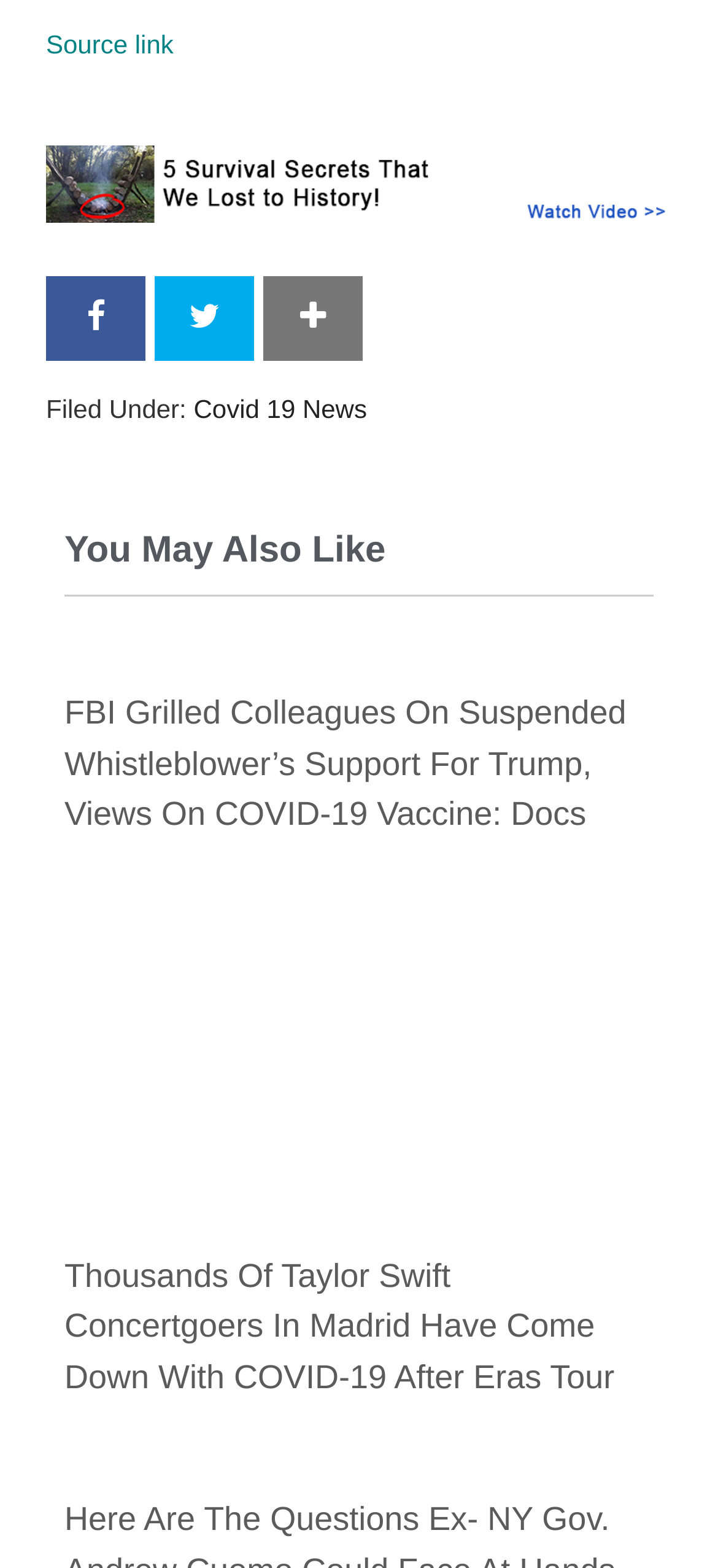Answer with a single word or phrase: 
What is the category of the article 'FBI Grilled Colleagues On Suspended Whistleblower’s Support For Trump, Views On COVID-19 Vaccine: Docs'?

Covid 19 News